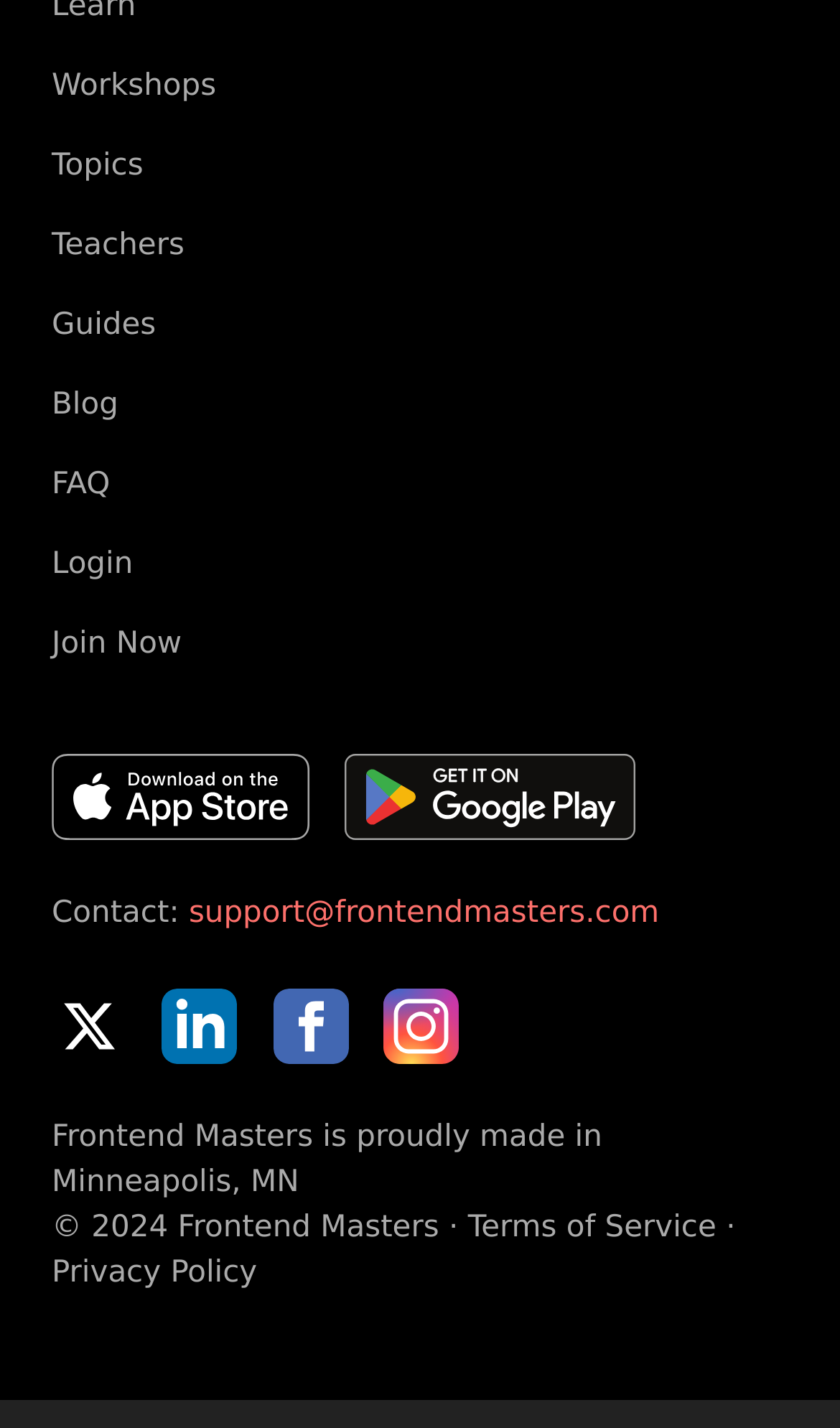Indicate the bounding box coordinates of the element that needs to be clicked to satisfy the following instruction: "Contact support". The coordinates should be four float numbers between 0 and 1, i.e., [left, top, right, bottom].

[0.225, 0.628, 0.785, 0.652]